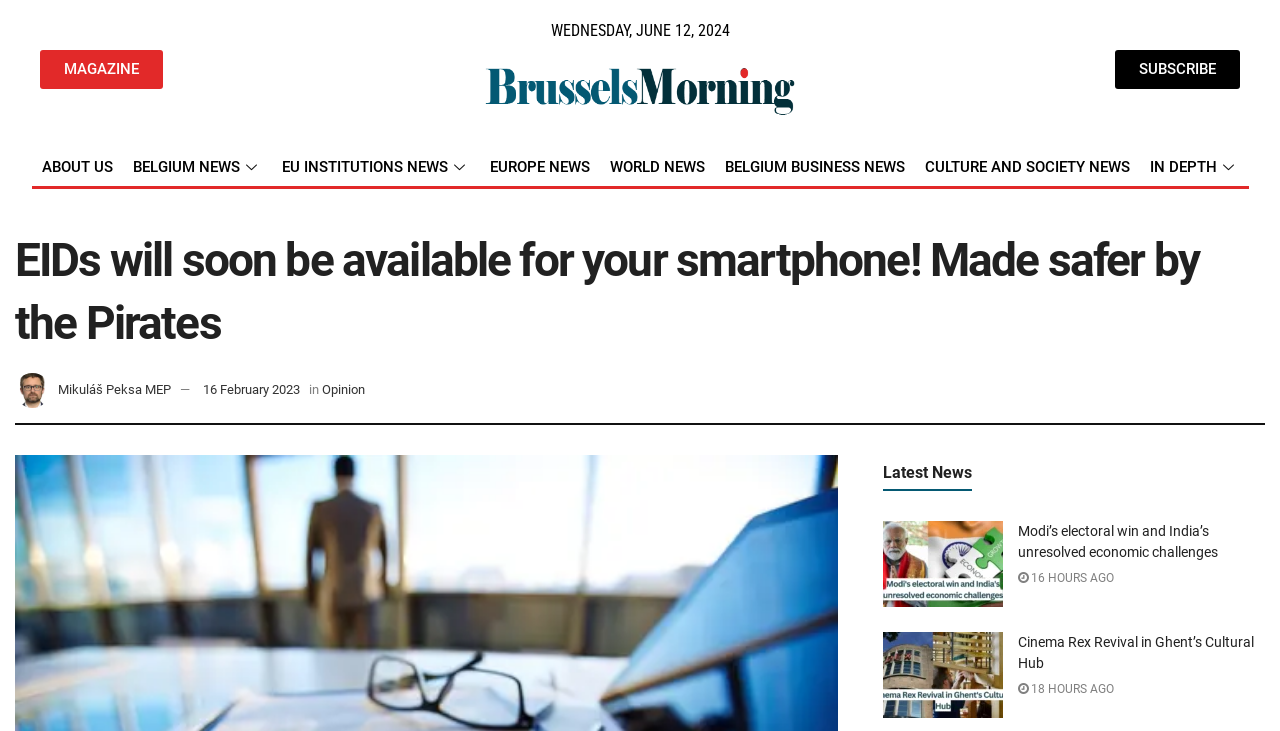Please give the bounding box coordinates of the area that should be clicked to fulfill the following instruction: "Click on the 'MAGAZINE' link". The coordinates should be in the format of four float numbers from 0 to 1, i.e., [left, top, right, bottom].

[0.031, 0.068, 0.127, 0.122]